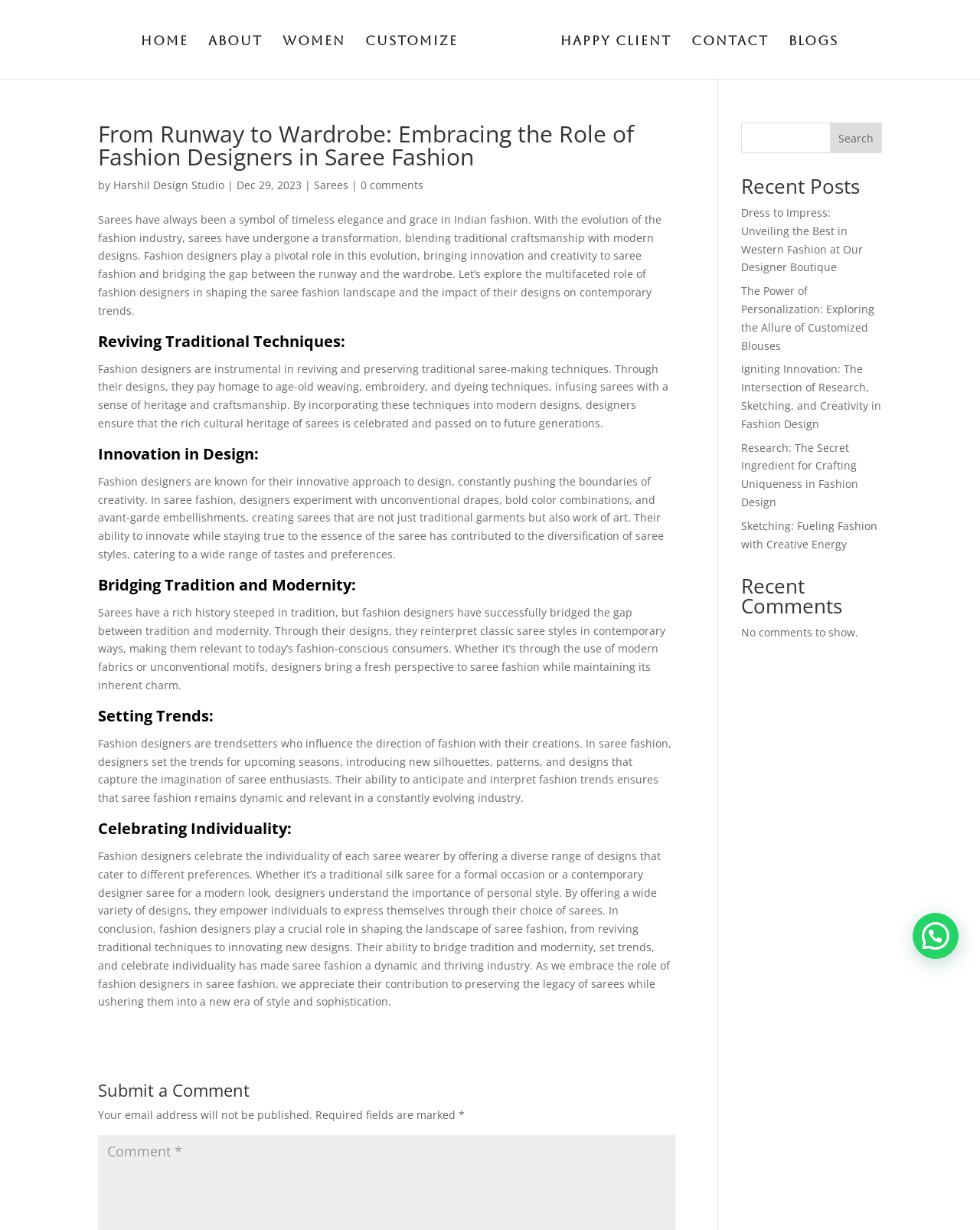Identify the bounding box coordinates of the section that should be clicked to achieve the task described: "Read the 'From Runway to Wardrobe: Embracing the Role of Fashion Designers in Saree Fashion' article".

[0.1, 0.1, 0.689, 0.143]